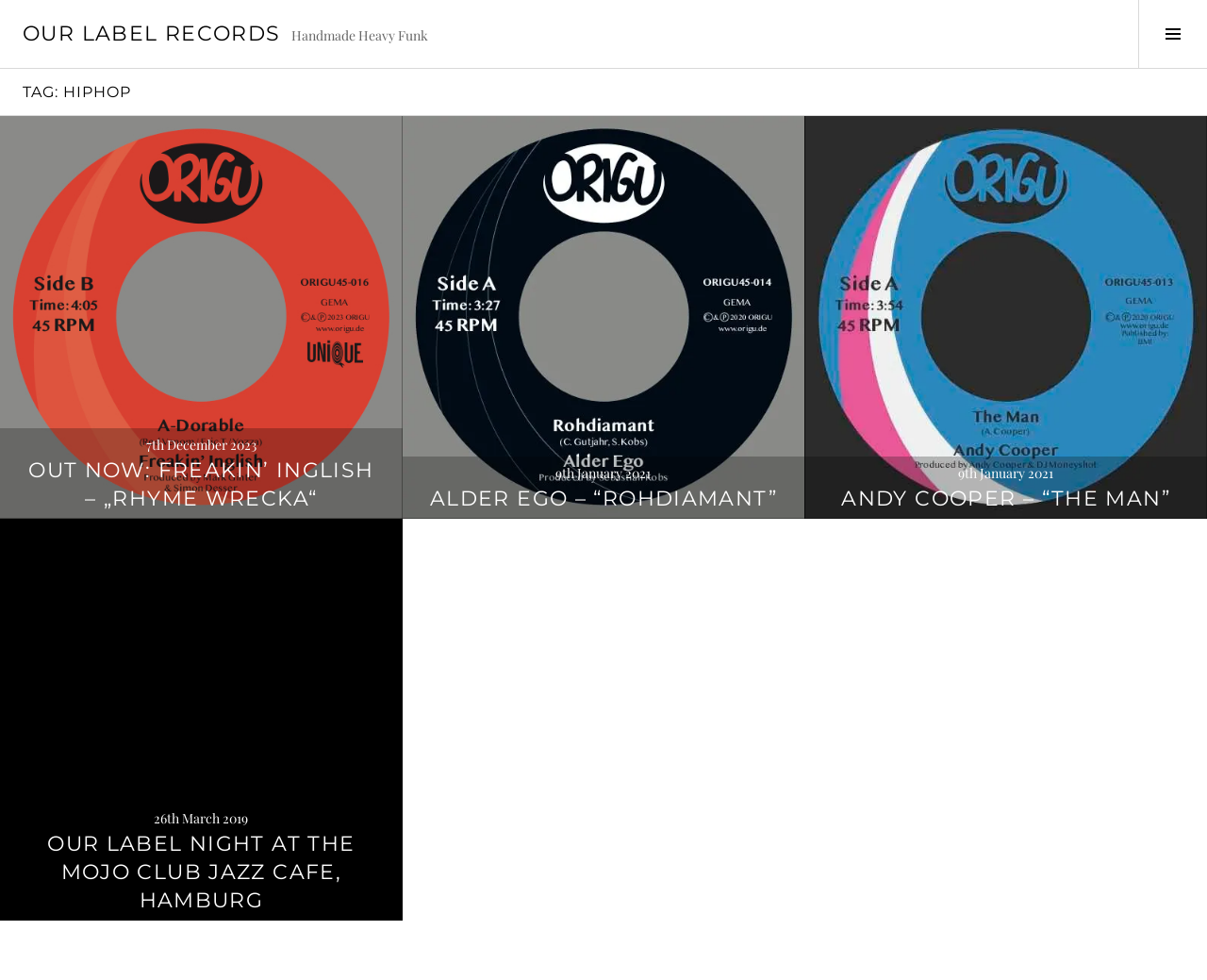What is the title of the first article? From the image, respond with a single word or brief phrase.

OUT NOW: FREAKIN’ INGLISH – „RHYME WRECKA“